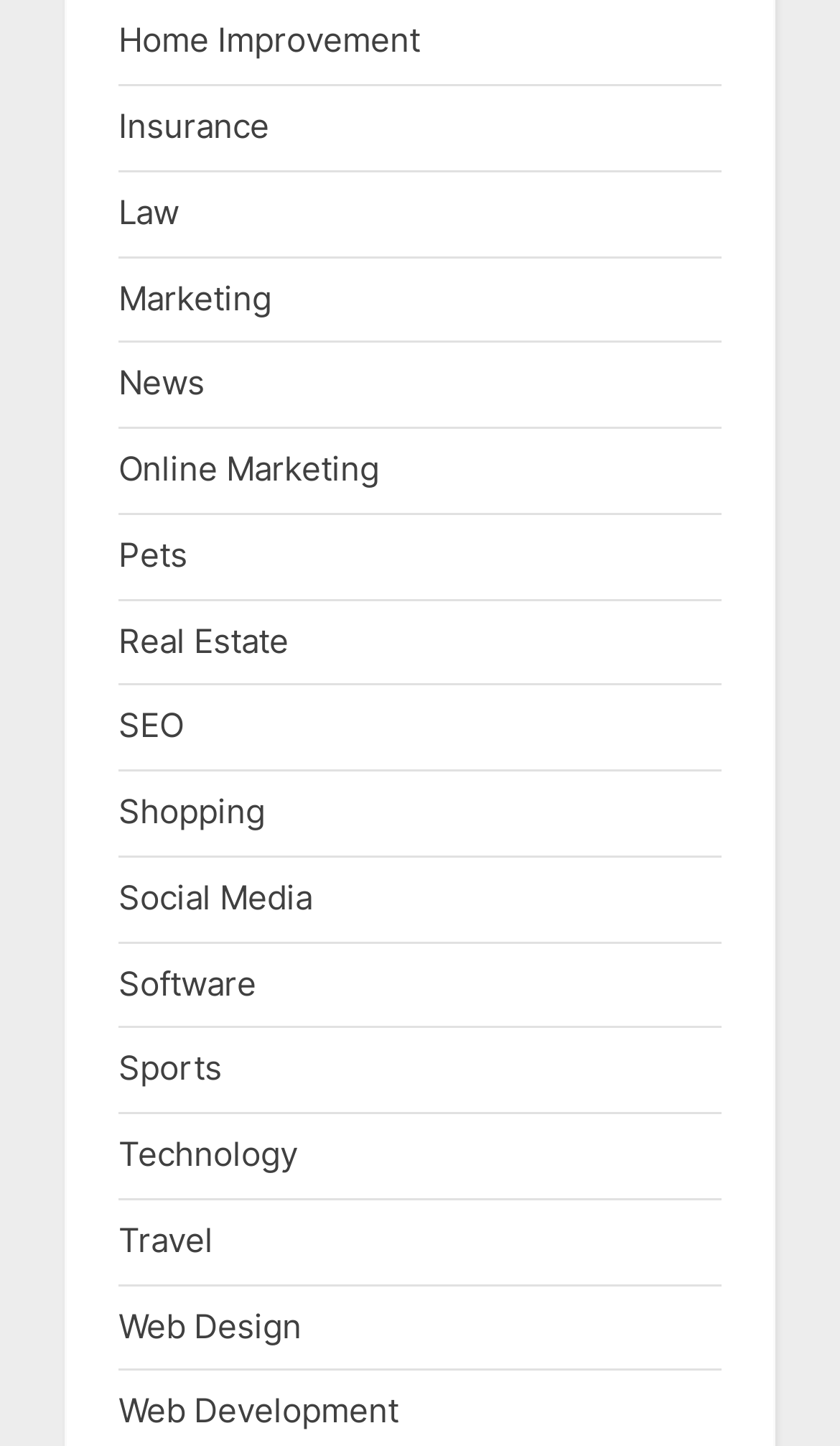Please provide a detailed answer to the question below based on the screenshot: 
How many categories are related to marketing on this webpage?

By analyzing the links on the webpage, I can see that there are two categories related to marketing: Marketing and Online Marketing. These categories are likely related to marketing services, strategies, or resources.